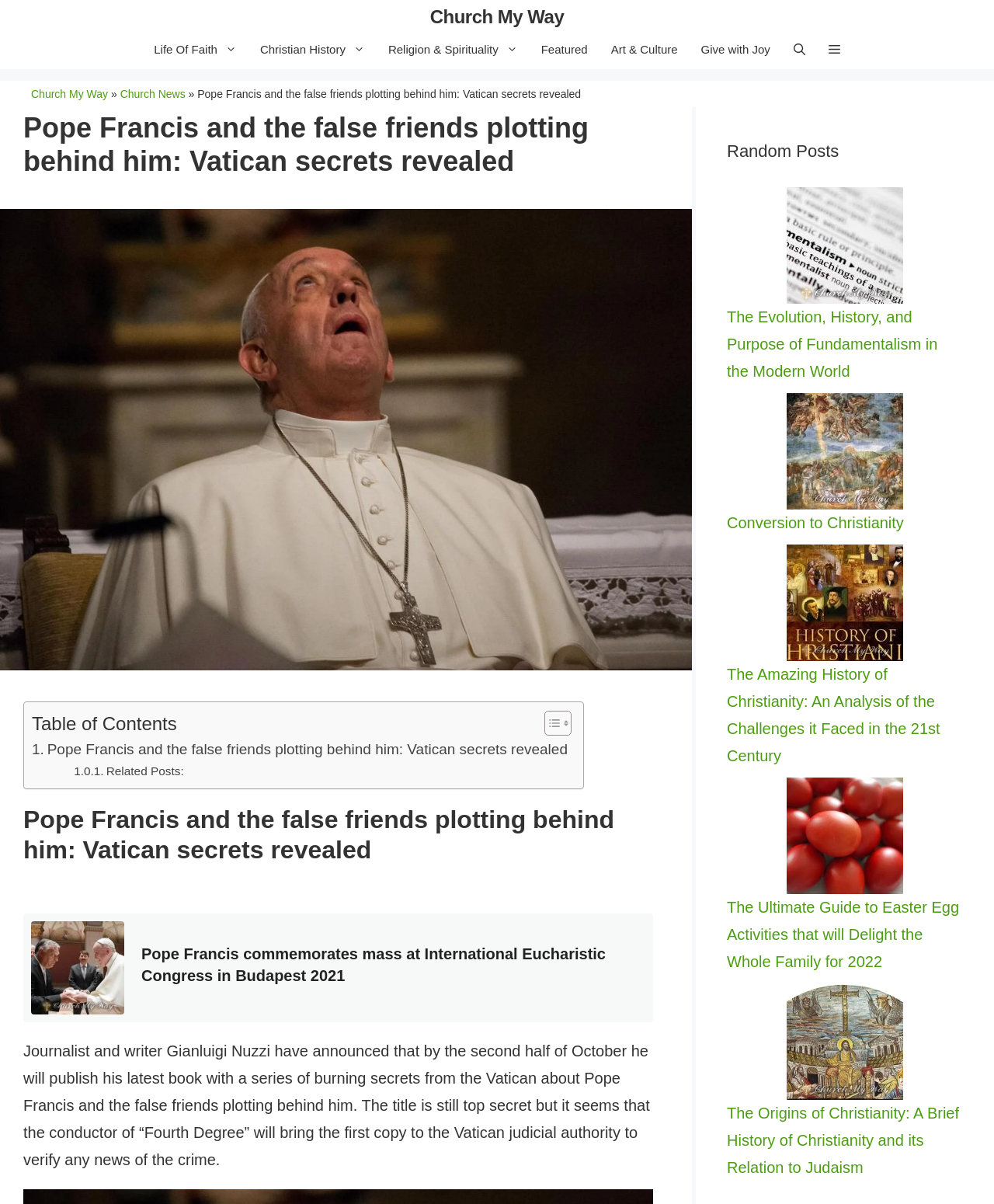Please extract and provide the main headline of the webpage.

Pope Francis and the false friends plotting behind him: Vatican secrets revealed